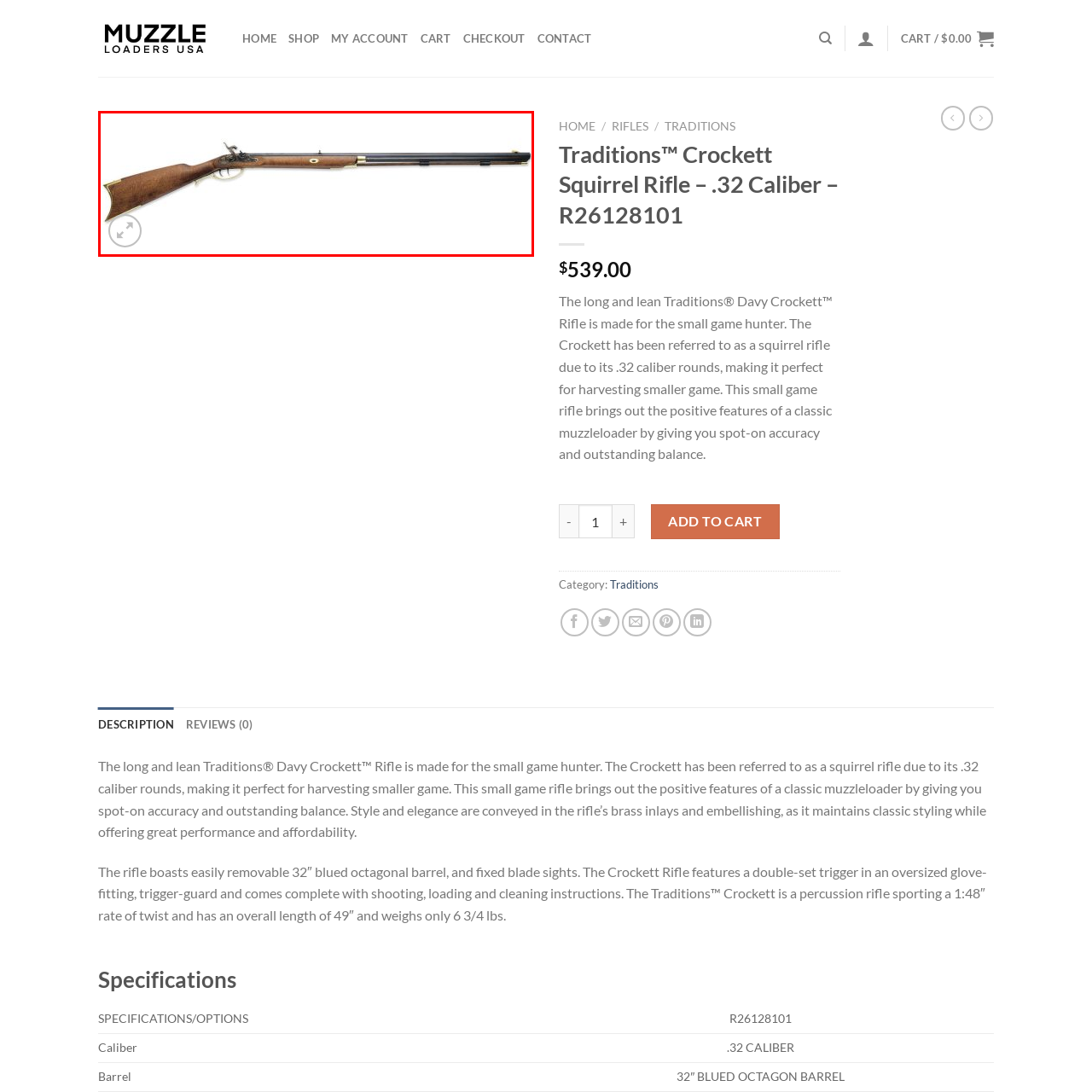View the image inside the red-bordered box and answer the given question using a single word or phrase:
What is the length of the rifle's barrel?

32 inches